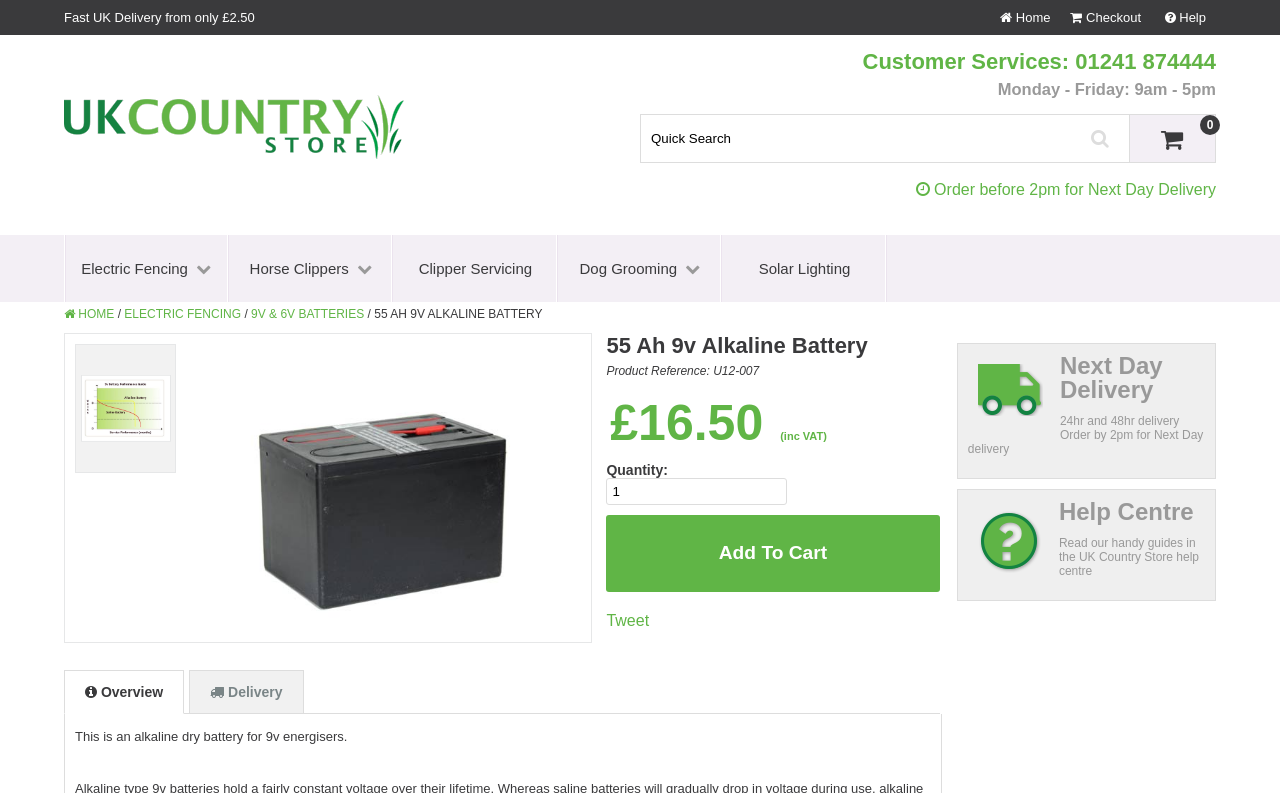Could you determine the bounding box coordinates of the clickable element to complete the instruction: "Search for products"? Provide the coordinates as four float numbers between 0 and 1, i.e., [left, top, right, bottom].

[0.5, 0.144, 0.882, 0.206]